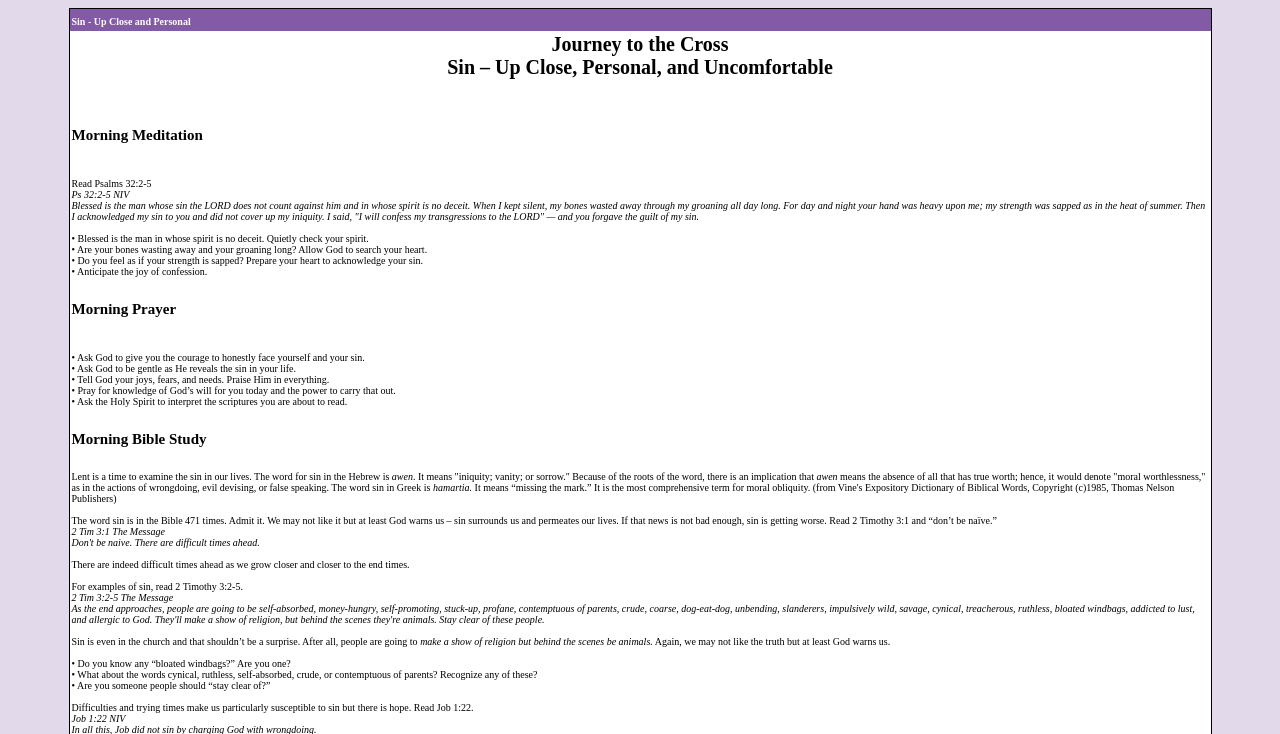Please use the details from the image to answer the following question comprehensively:
What is the title of the morning meditation?

The title of the morning meditation is obtained from the heading element with the text 'Journey to the Cross Sin – Up Close, Personal, and Uncomfortable' which is located at the top of the webpage.